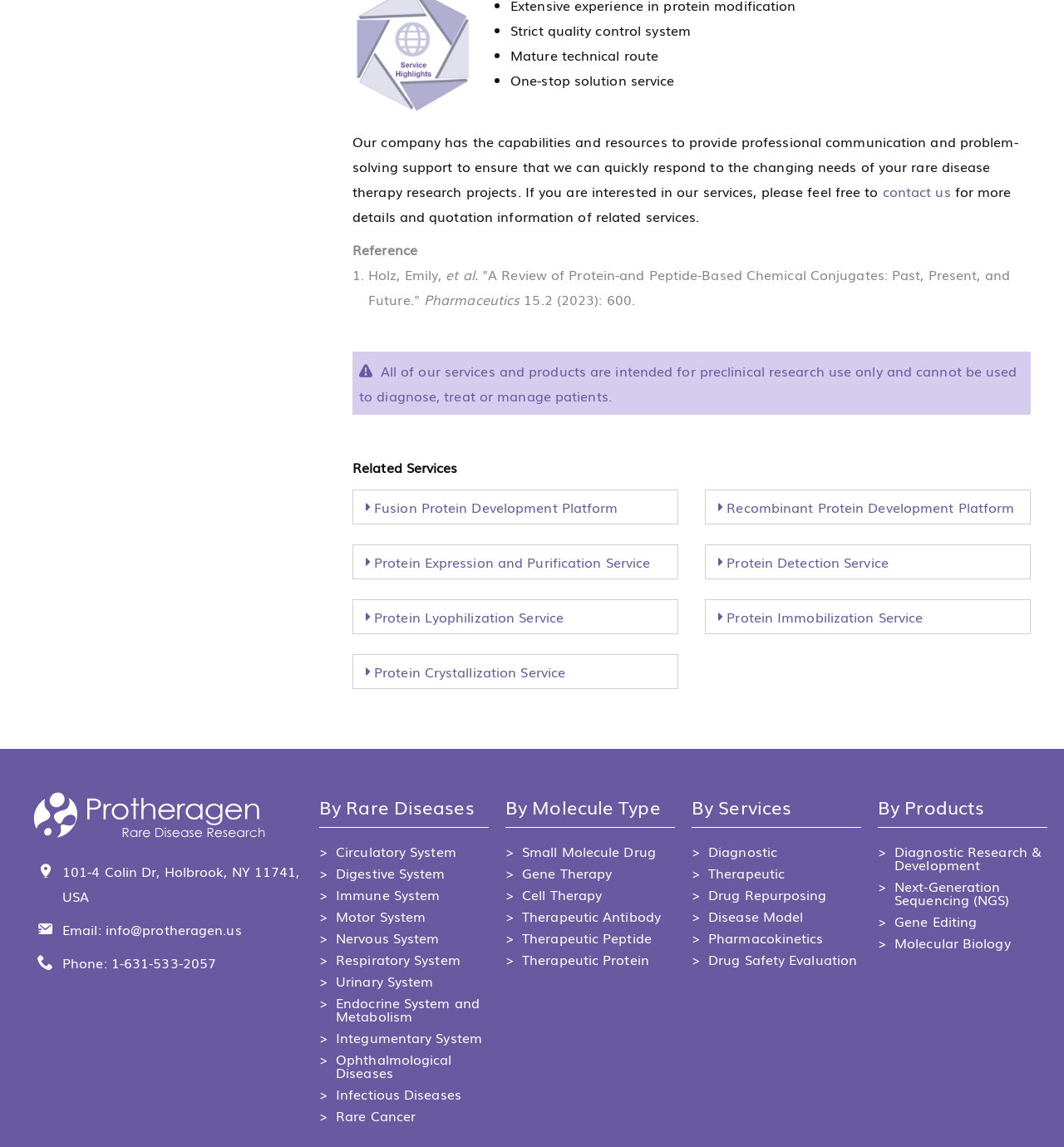Please locate the bounding box coordinates of the element that needs to be clicked to achieve the following instruction: "View the 'Fusion Protein Development Platform' service". The coordinates should be four float numbers between 0 and 1, i.e., [left, top, right, bottom].

[0.331, 0.427, 0.637, 0.458]